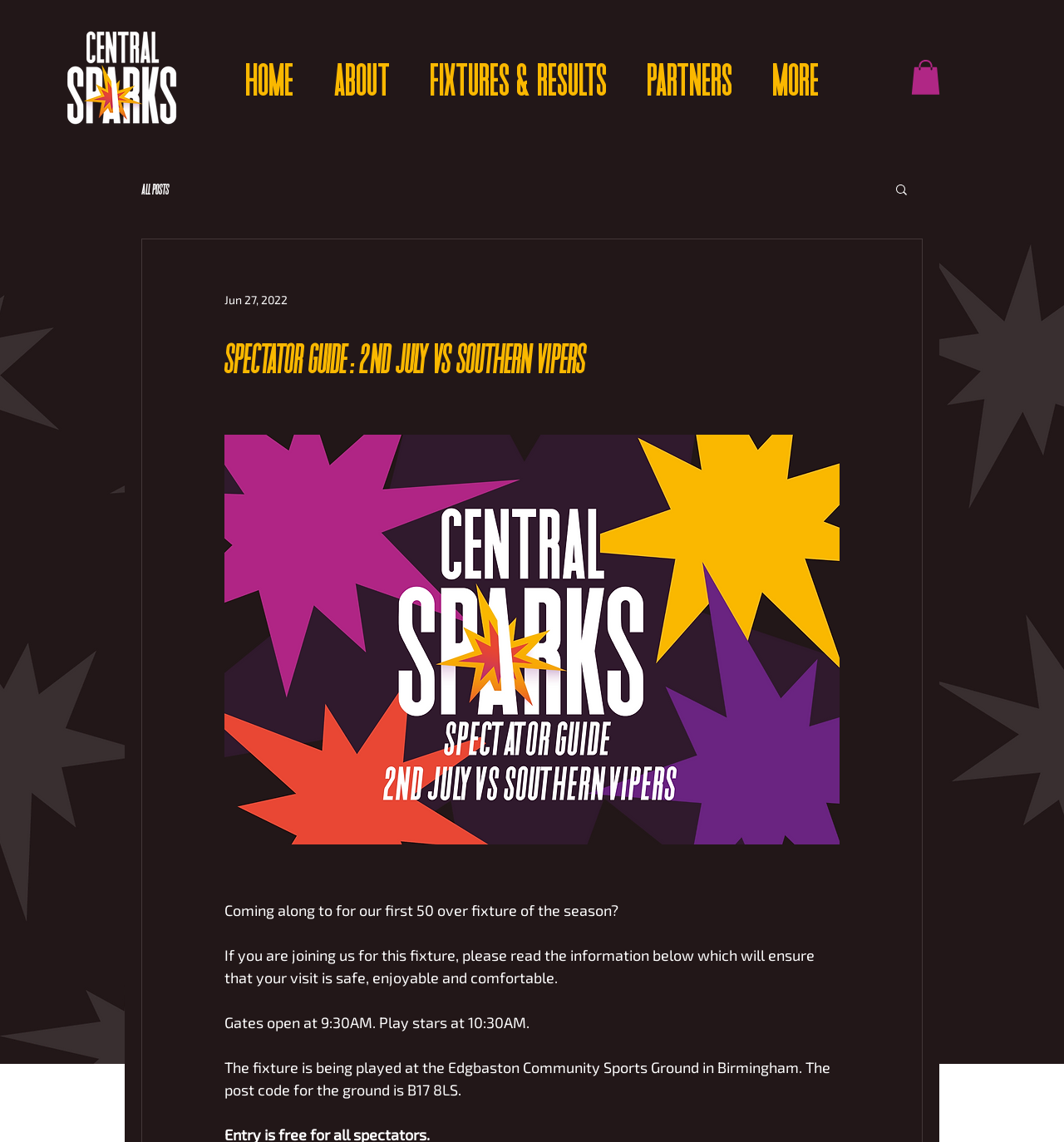What is the post code for the ground?
Provide a fully detailed and comprehensive answer to the question.

The post code for the ground can be found in the text 'The fixture is being played at the Edgbaston Community Sports Ground in Birmingham. The post code for the ground is B17 8LS.' which indicates that the post code for the ground is B17 8LS.